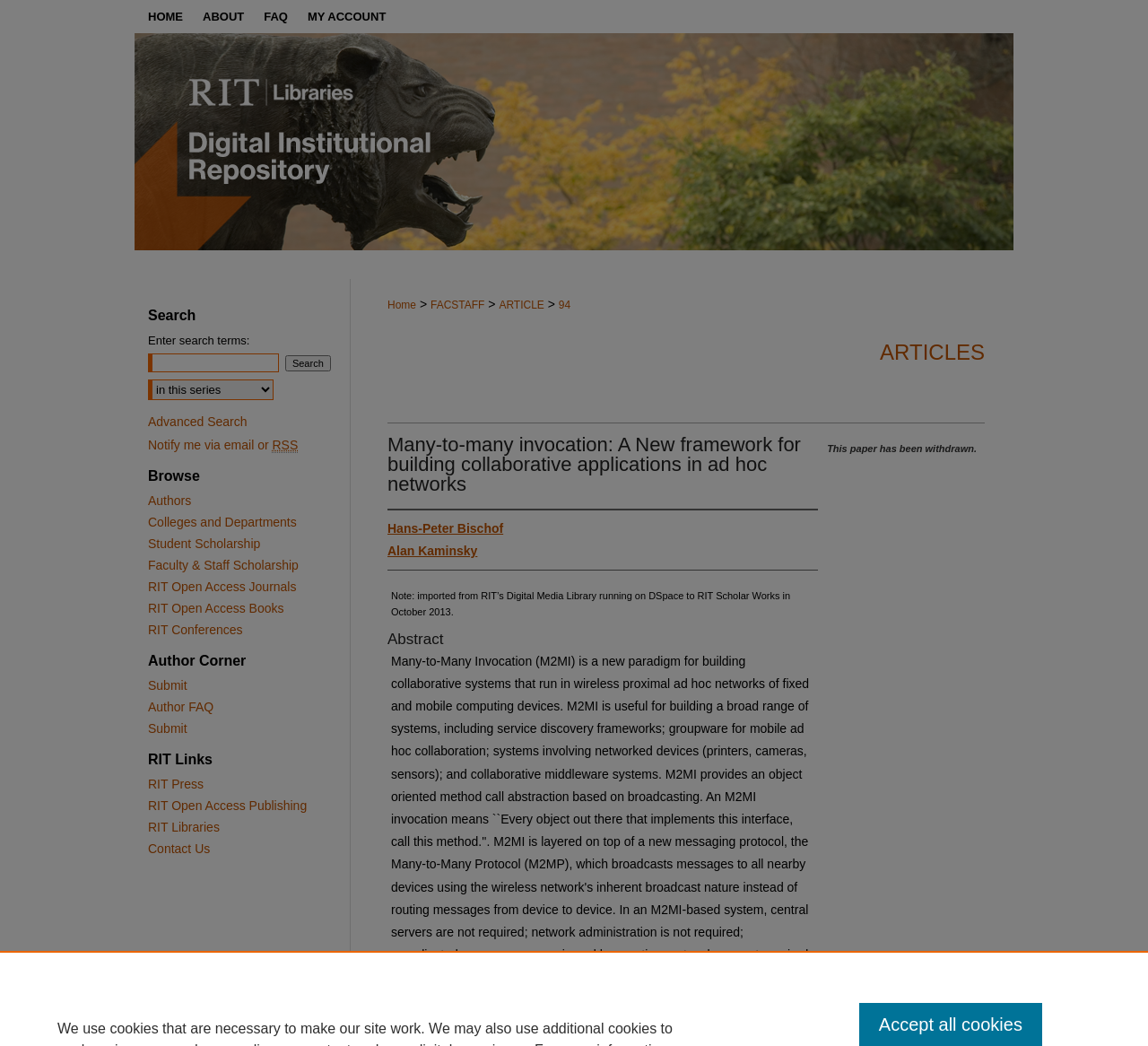What is the name of the repository? From the image, respond with a single word or brief phrase.

RIT Digital Institutional Repository